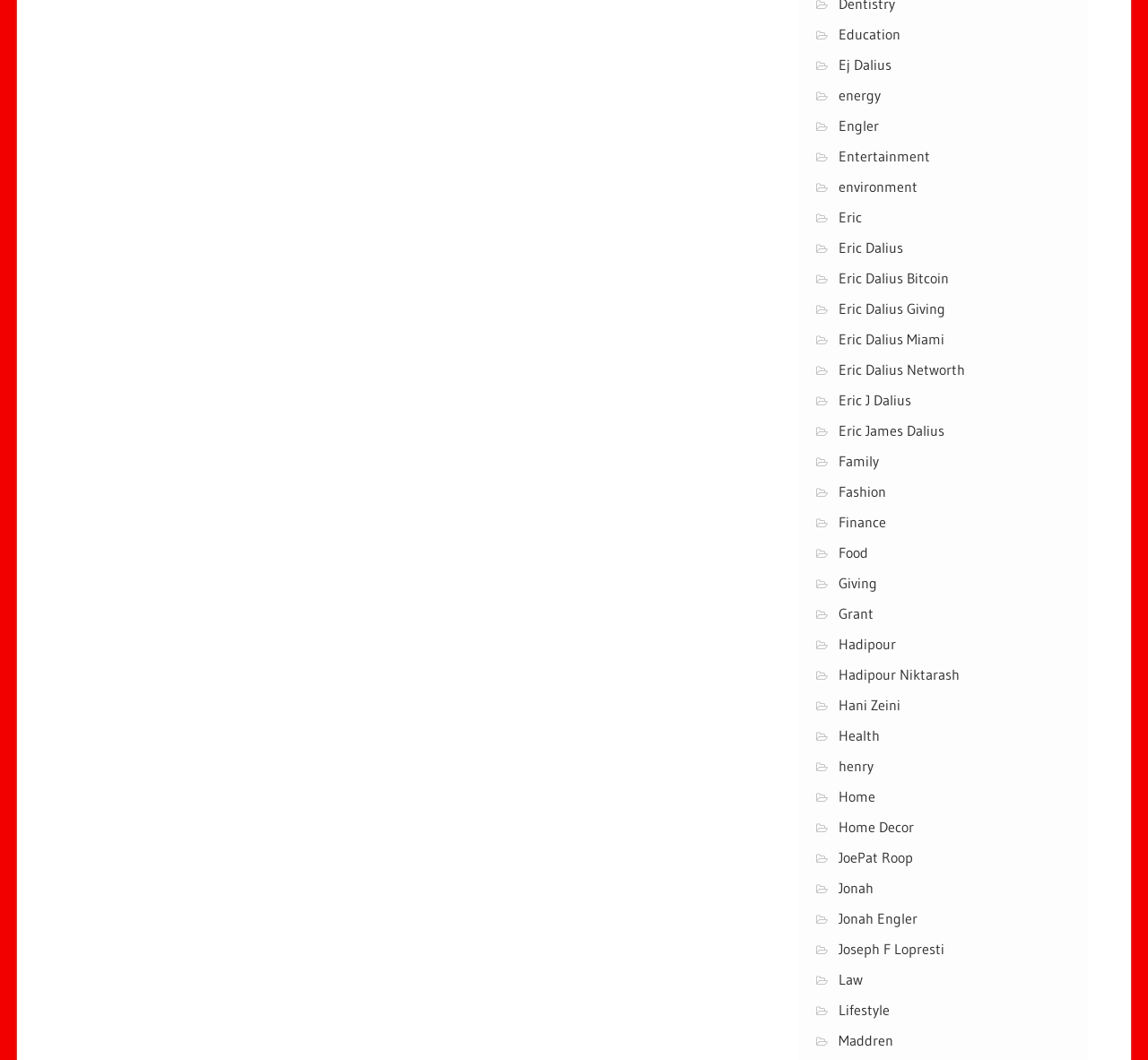Identify the bounding box coordinates for the element you need to click to achieve the following task: "Visit Eric Dalius Bitcoin page". Provide the bounding box coordinates as four float numbers between 0 and 1, in the form [left, top, right, bottom].

[0.731, 0.253, 0.827, 0.27]